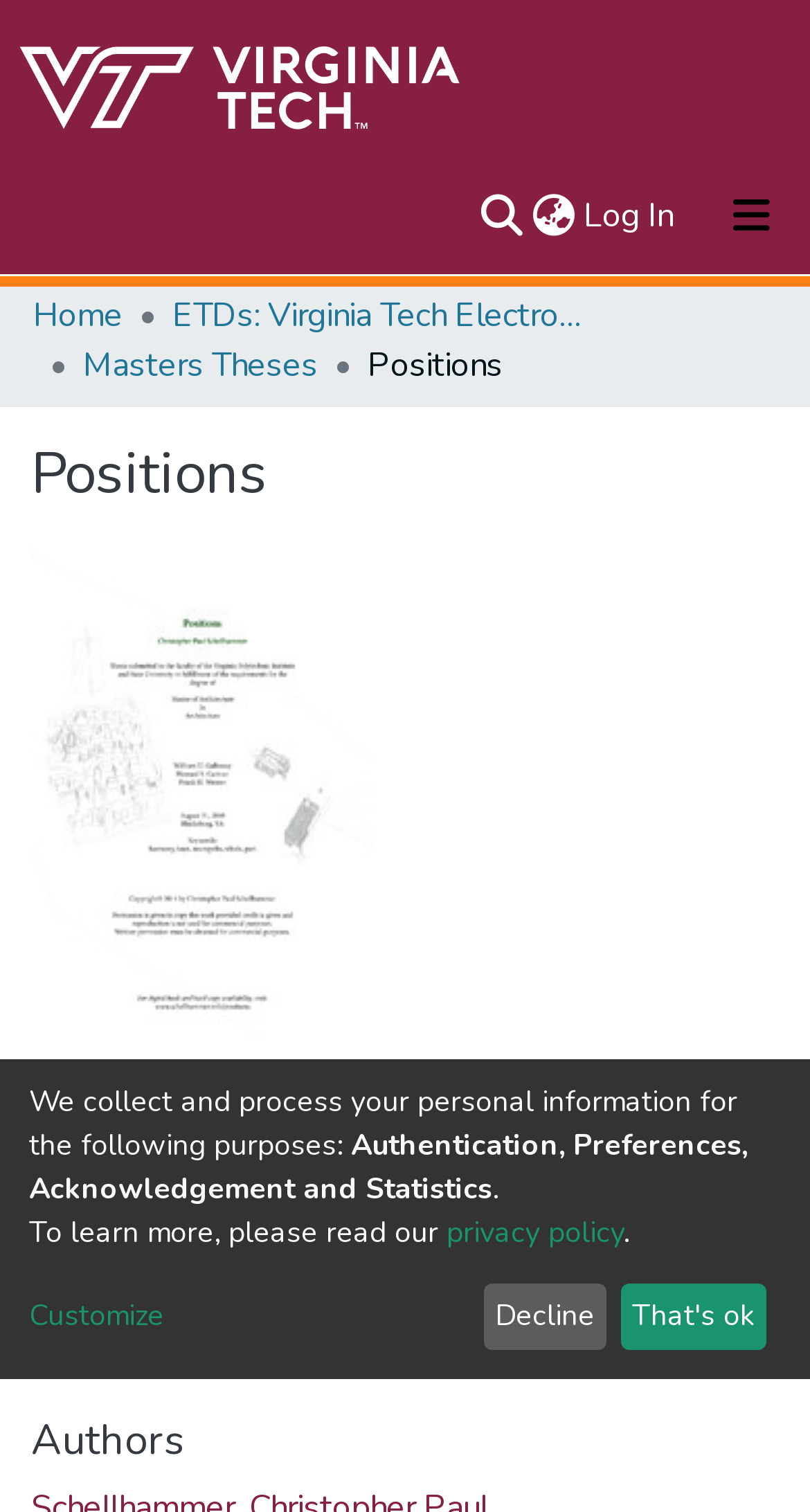Reply to the question with a single word or phrase:
How many downloads does the file have?

314